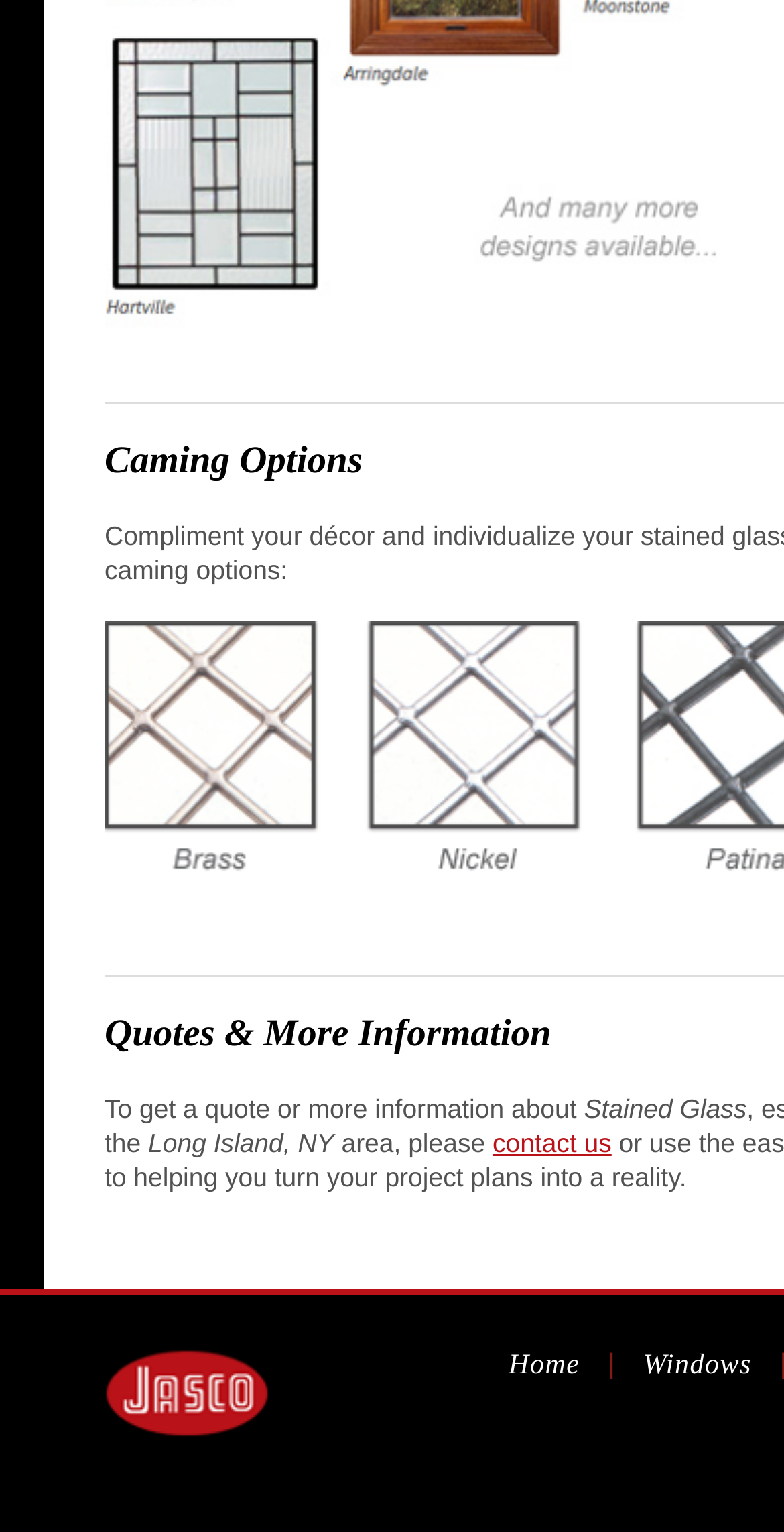Please examine the image and answer the question with a detailed explanation:
What is the company name?

The company name can be found in the image at the top of the webpage, which has a bounding box of [0.056, 0.879, 0.415, 0.94]. The image is described as 'Jasco Windows and Doors'.